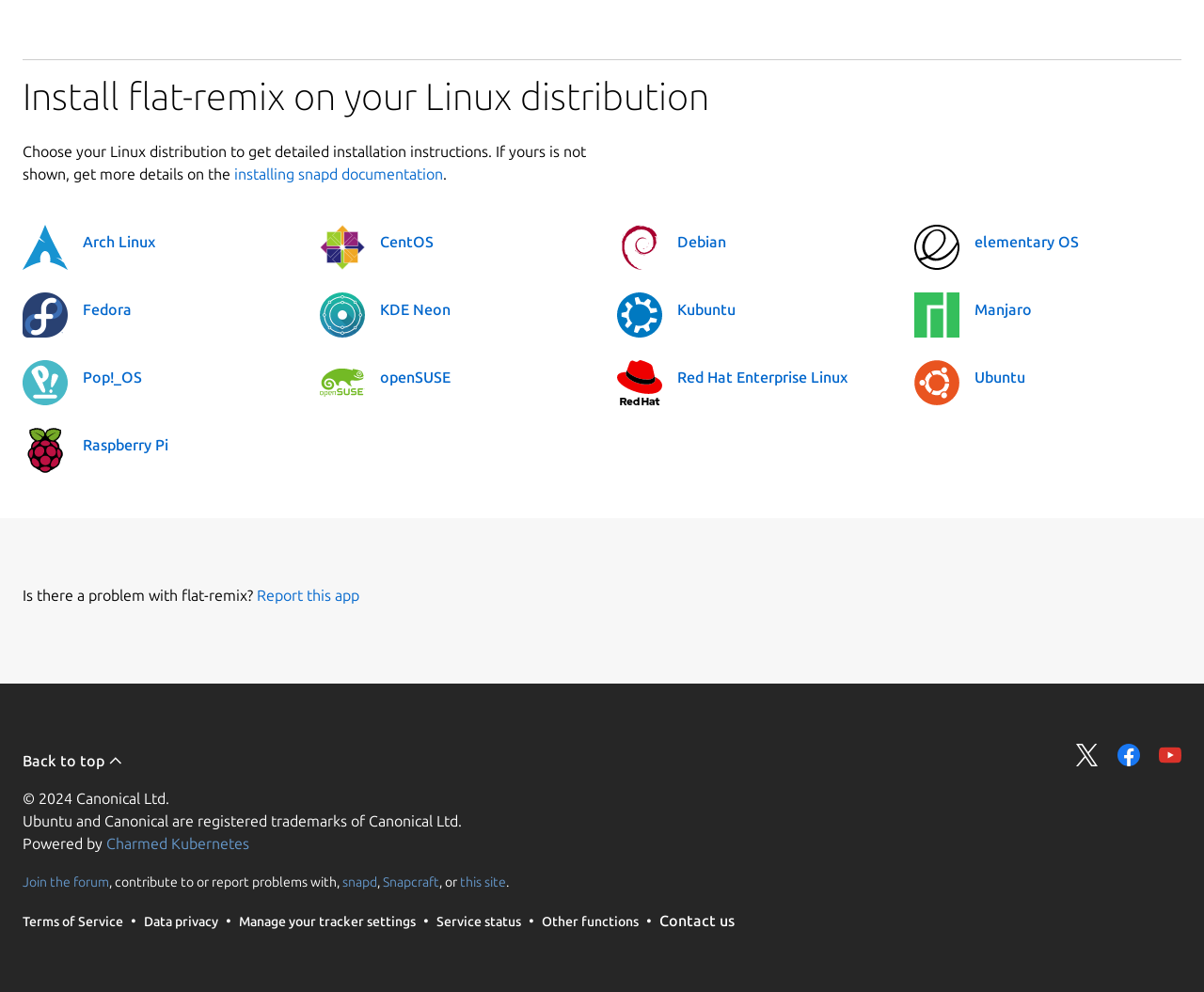Please find the bounding box coordinates of the element that you should click to achieve the following instruction: "Choose Arch Linux". The coordinates should be presented as four float numbers between 0 and 1: [left, top, right, bottom].

[0.019, 0.226, 0.241, 0.272]